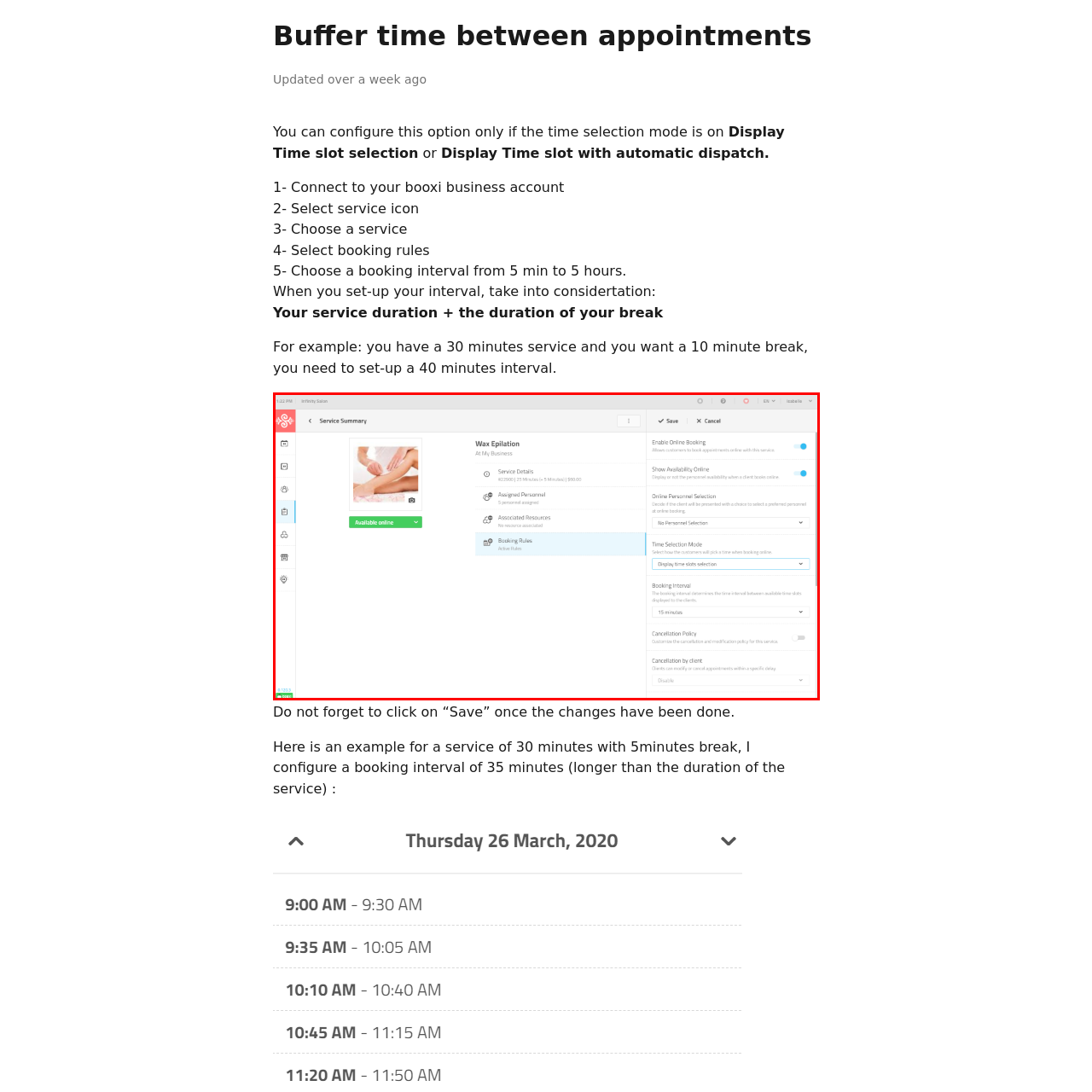What can be enabled for the service?
Direct your attention to the image enclosed by the red bounding box and provide a detailed answer to the question.

The interface allows users to configure booking settings, and one of the options is to enable online booking for the 'Wax Epilation' service, making it possible for customers to book the service online.